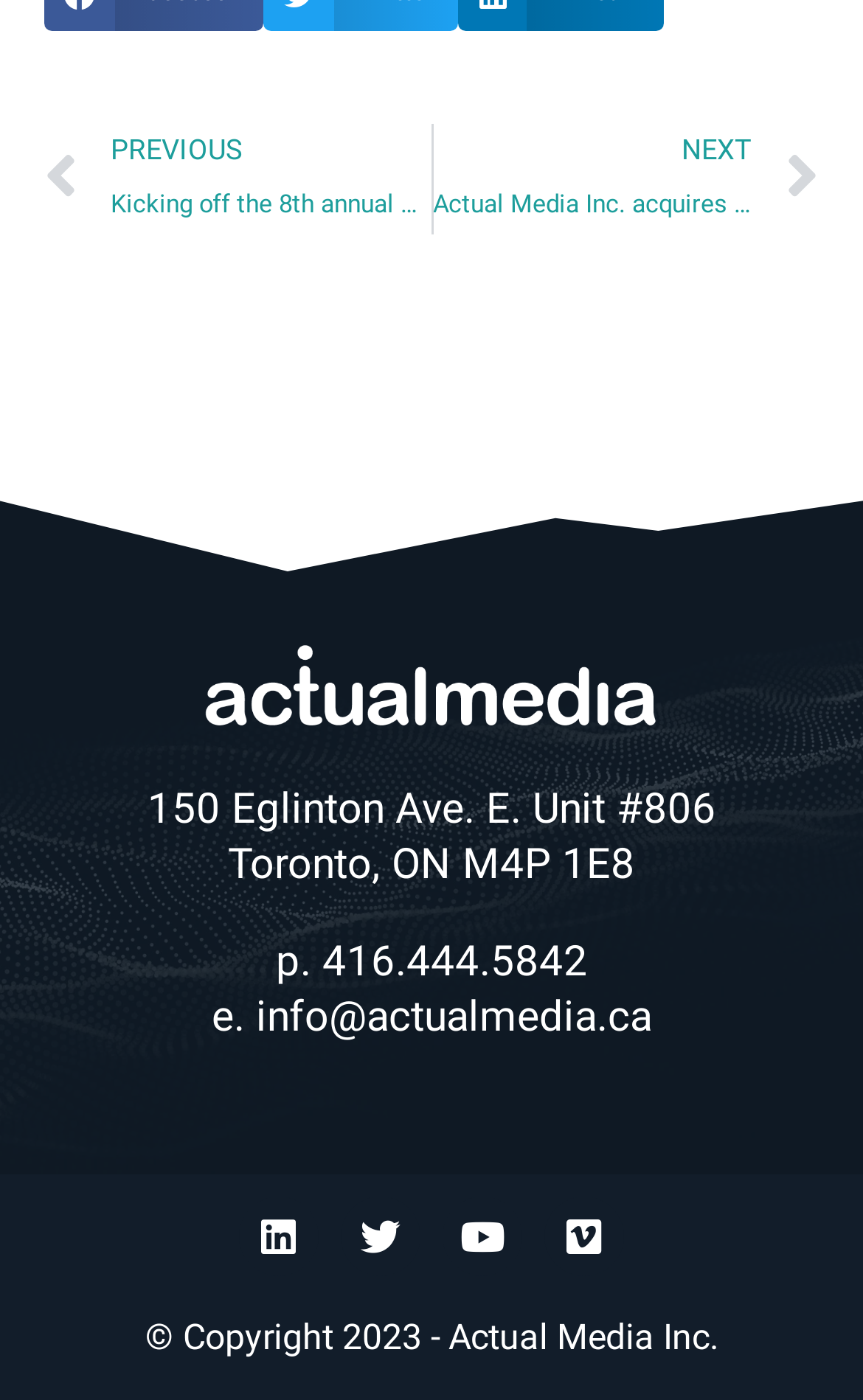Please identify the bounding box coordinates of the element that needs to be clicked to perform the following instruction: "Send an email to info@actualmedia.ca".

[0.296, 0.708, 0.755, 0.745]